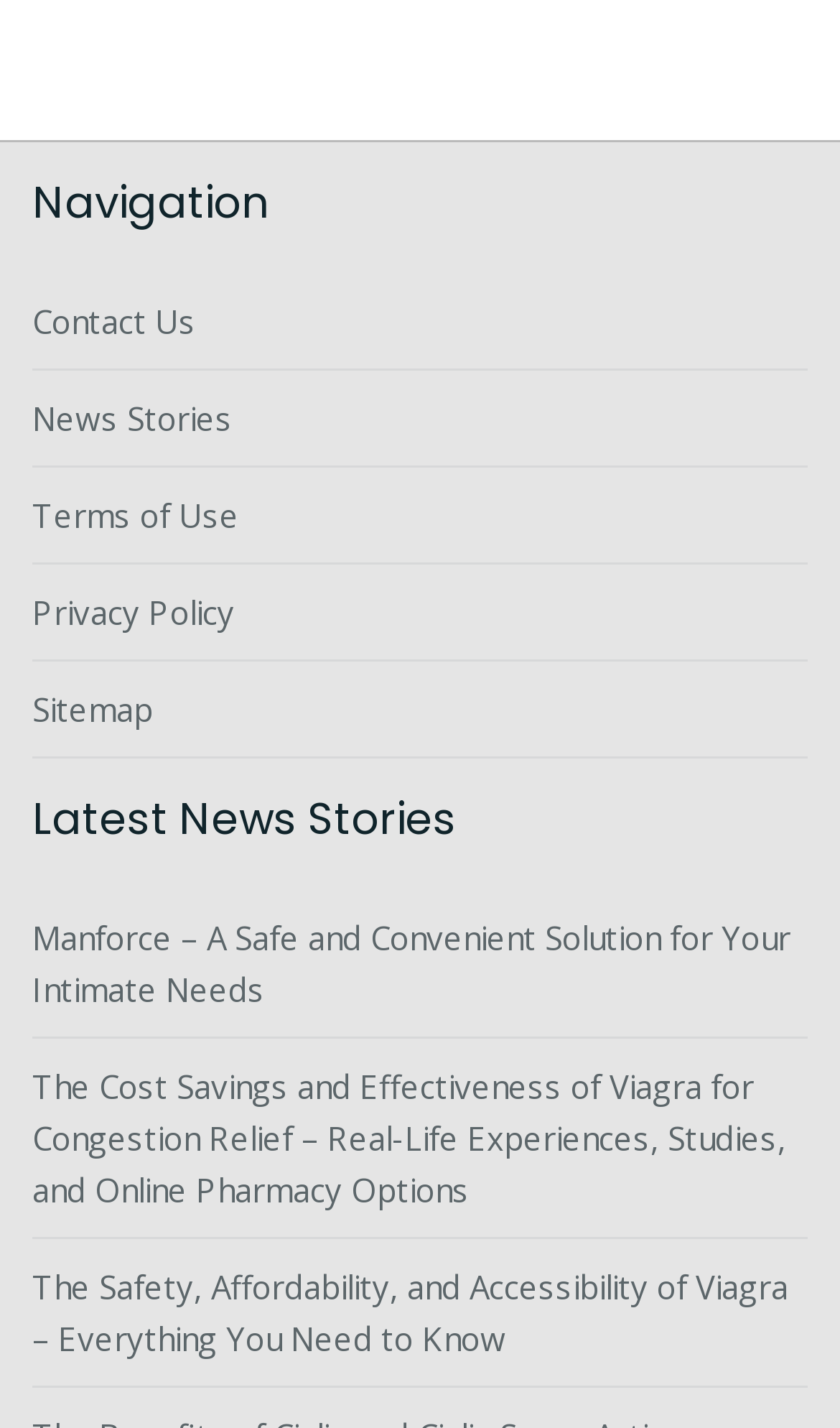Please determine the bounding box coordinates of the element to click on in order to accomplish the following task: "read latest news story about manforce". Ensure the coordinates are four float numbers ranging from 0 to 1, i.e., [left, top, right, bottom].

[0.038, 0.642, 0.941, 0.708]